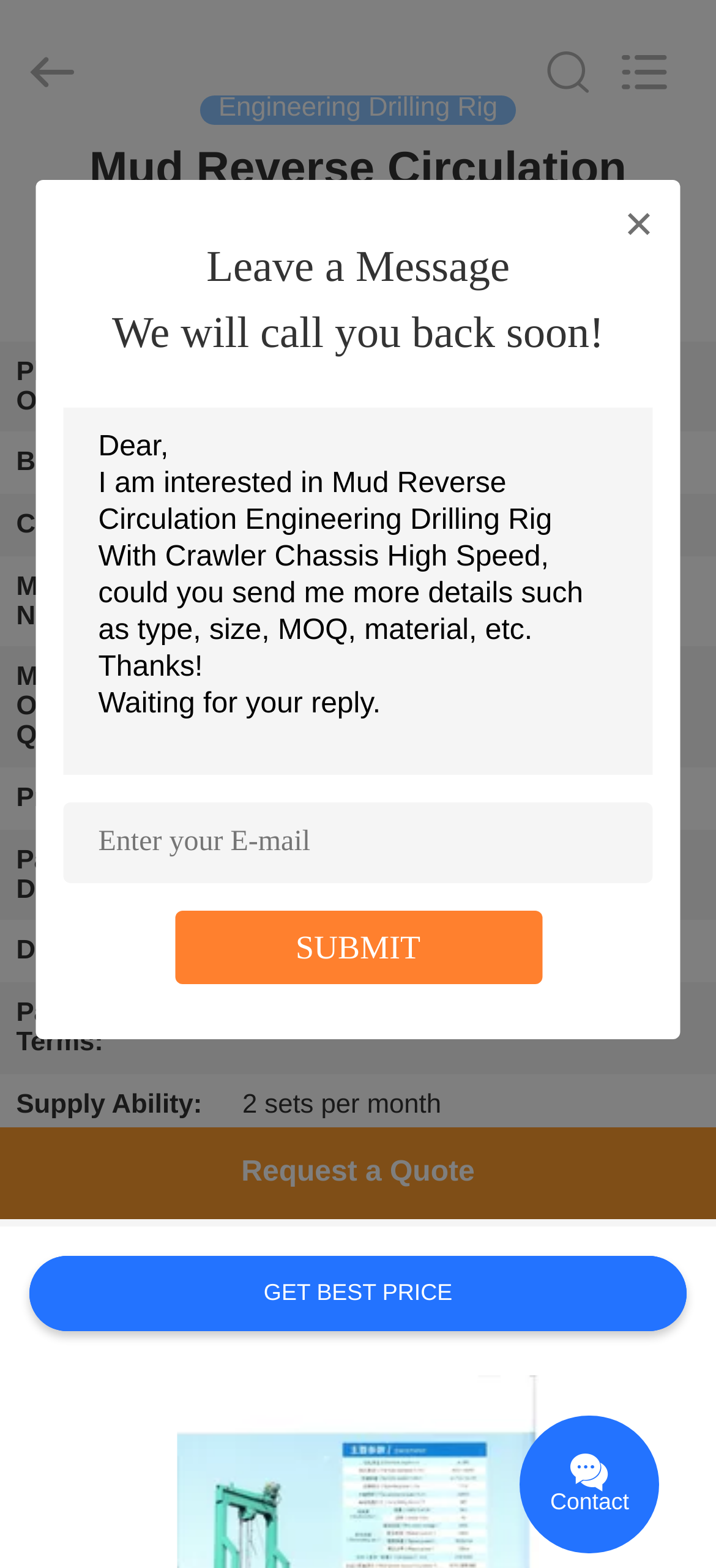Answer this question in one word or a short phrase: What is the minimum order quantity of the drilling rig?

1 set